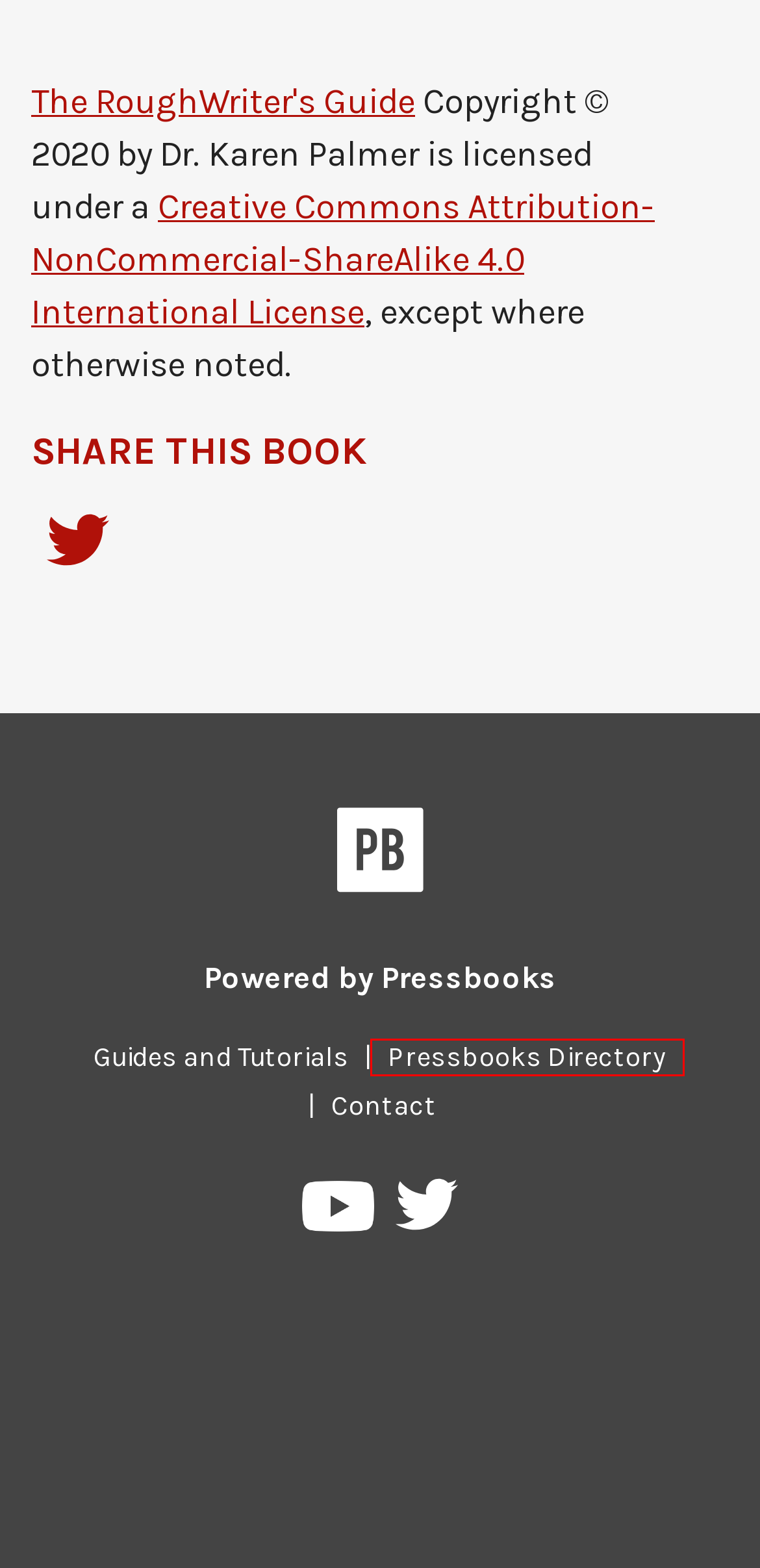Review the webpage screenshot provided, noting the red bounding box around a UI element. Choose the description that best matches the new webpage after clicking the element within the bounding box. The following are the options:
A. Summary vs. Analysis – The RoughWriter's Guide
B. Adapt open textbooks with Pressbooks
C. Pressbooks Directory
D. Pressbooks | The open book creation platform.
E. Developing a Rhetorical Habit of Mind
F. CC BY-NC-SA 4.0 Deed | Attribution-NonCommercial-ShareAlike 4.0 International
 | Creative Commons
G. Academic Writing – The RoughWriter's Guide
H. Support guides | Pressbooks

C